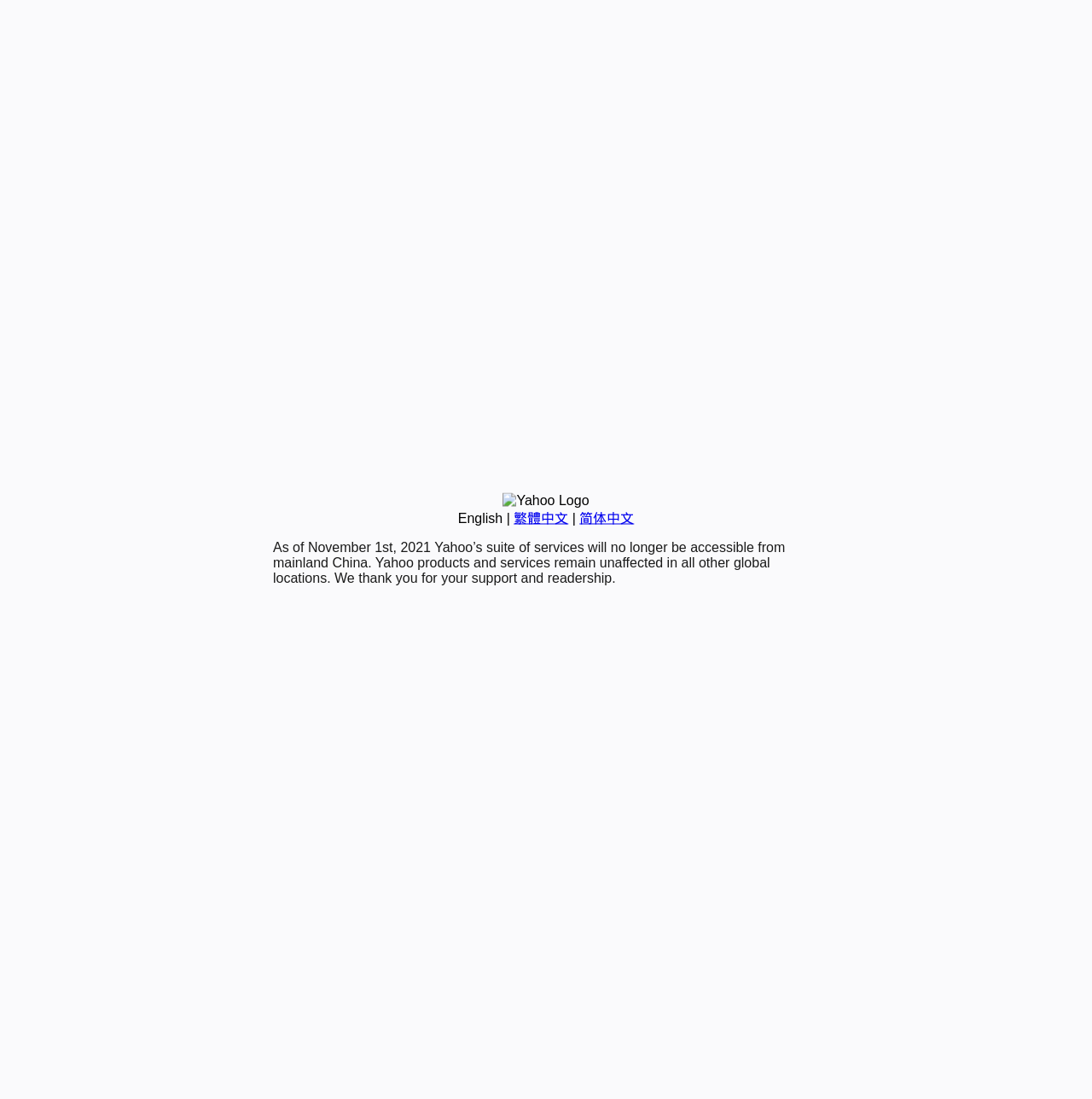Locate the bounding box of the UI element described in the following text: "English".

[0.419, 0.465, 0.46, 0.478]